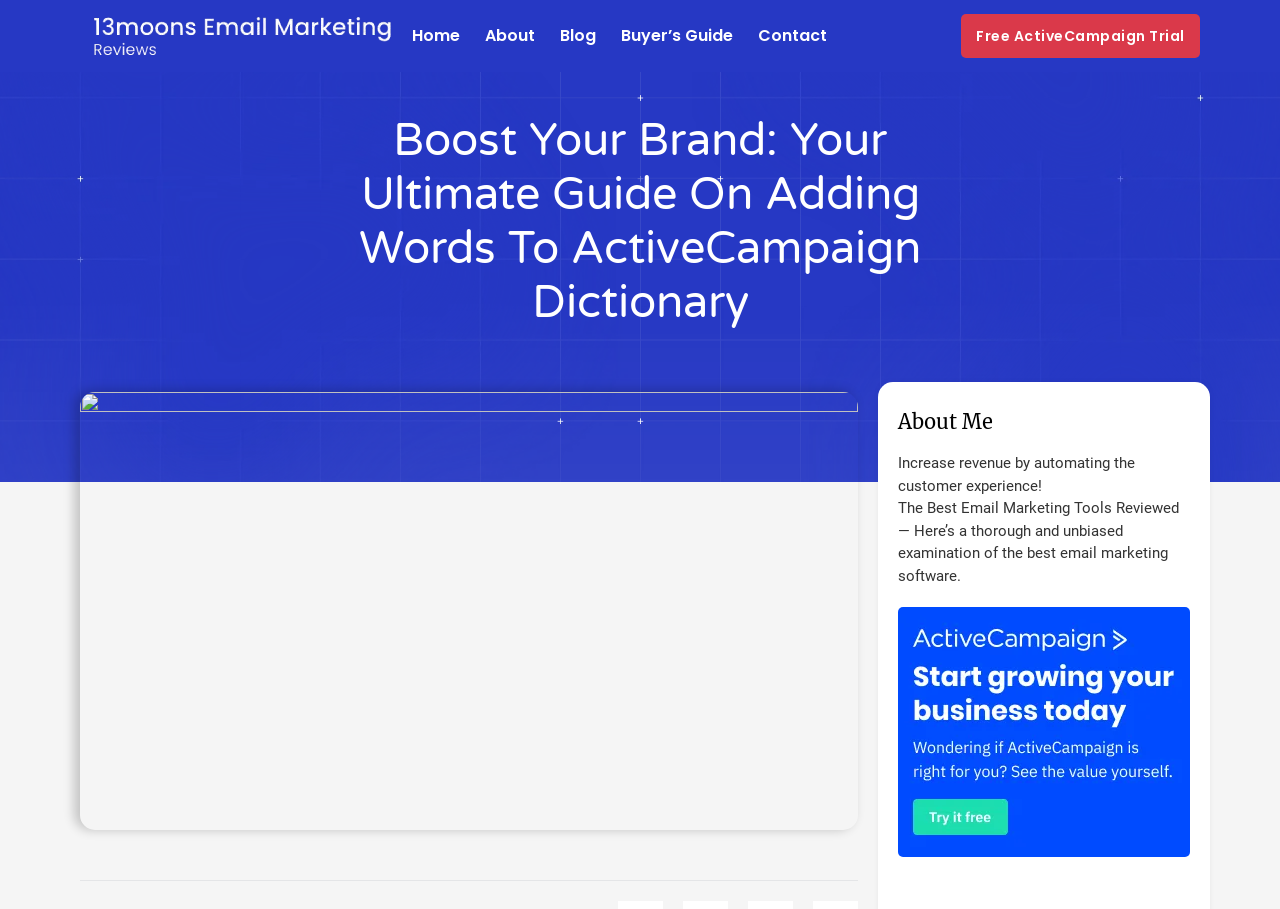Given the element description Buyer’s Guide, predict the bounding box coordinates for the UI element in the webpage screenshot. The format should be (top-left x, top-left y, bottom-right x, bottom-right y), and the values should be between 0 and 1.

[0.485, 0.0, 0.573, 0.079]